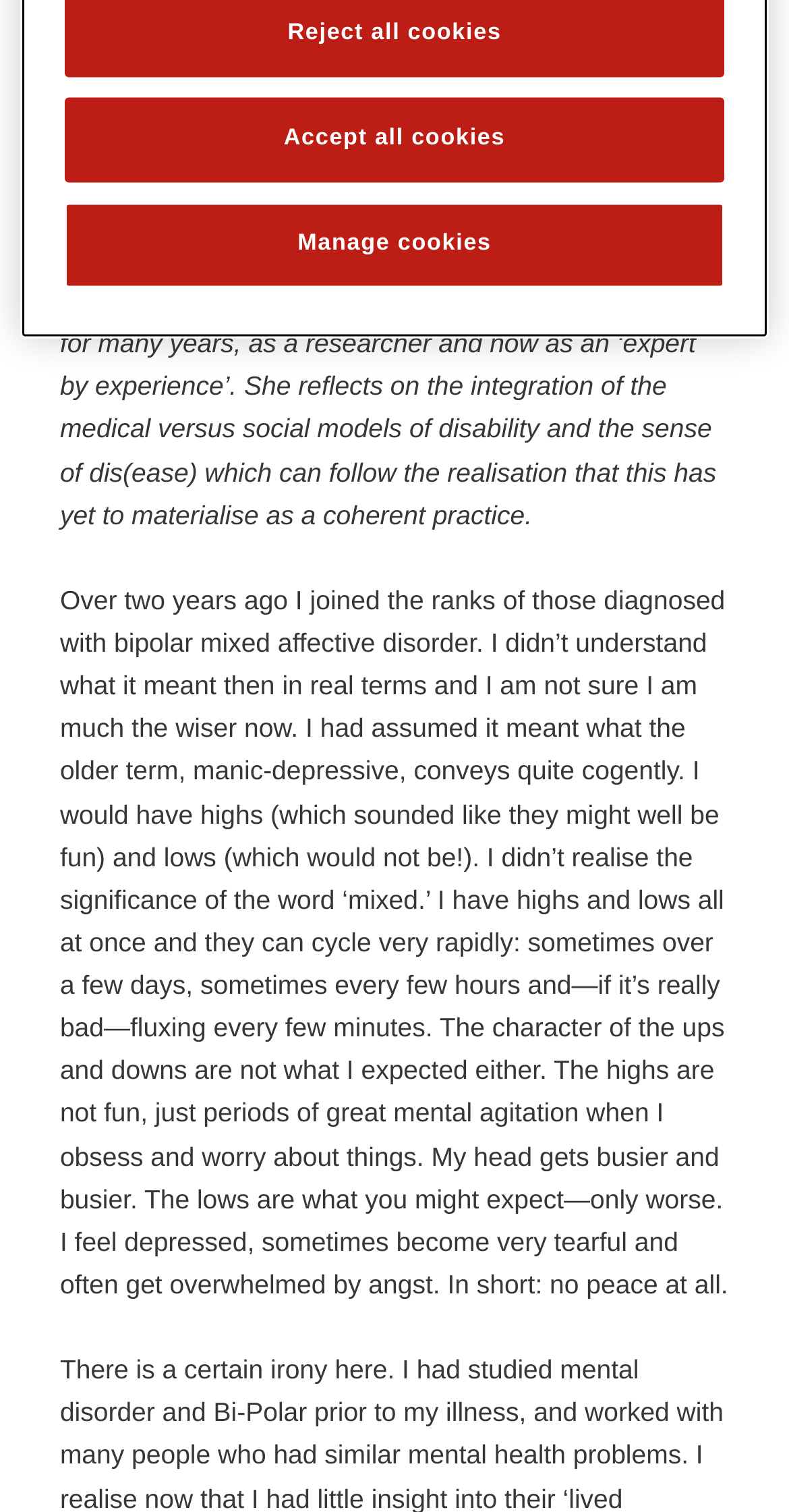Find the UI element described as: "April 23, 2014" and predict its bounding box coordinates. Ensure the coordinates are four float numbers between 0 and 1, [left, top, right, bottom].

[0.223, 0.107, 0.422, 0.126]